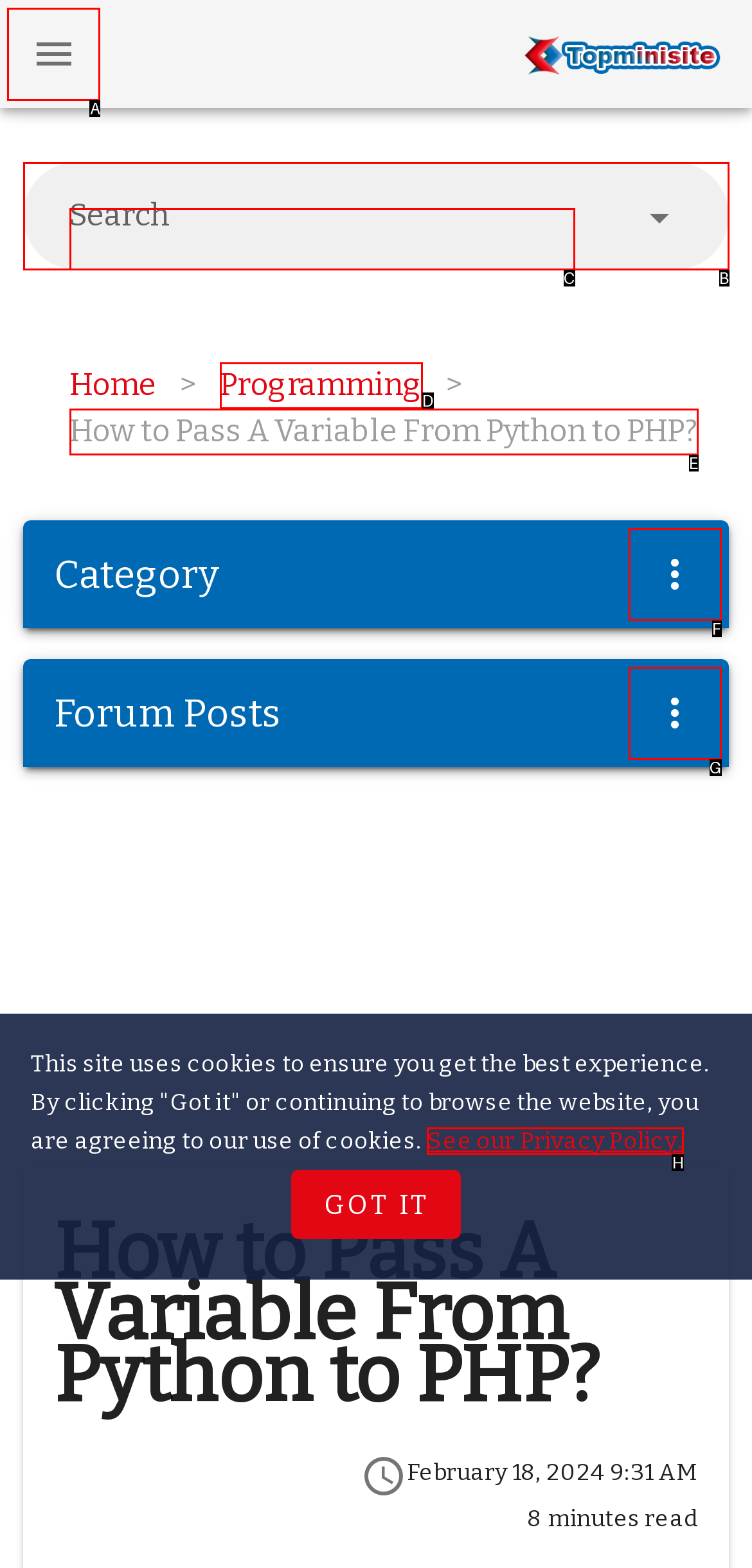Select the letter of the UI element you need to click on to fulfill this task: Click the search button. Write down the letter only.

A